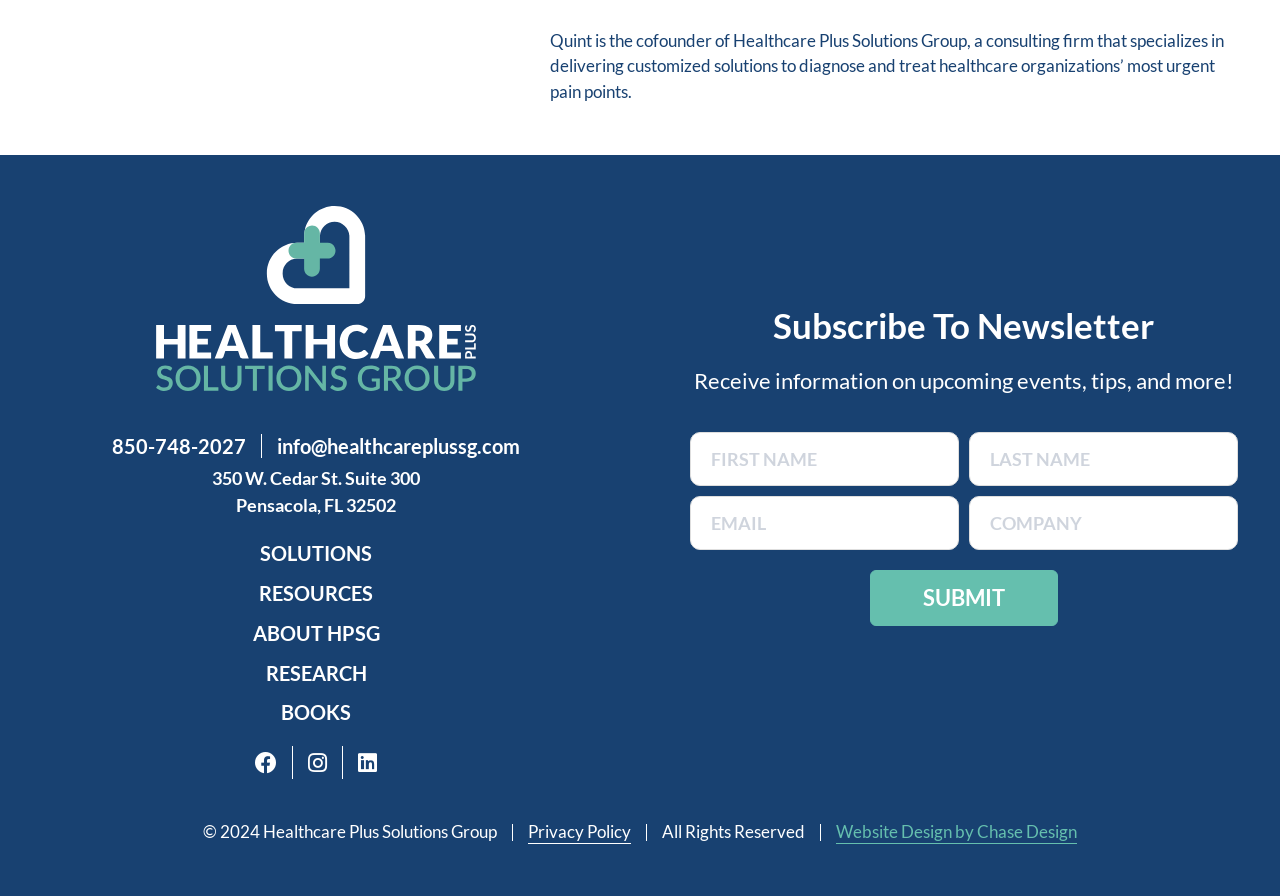Could you provide the bounding box coordinates for the portion of the screen to click to complete this instruction: "View the privacy policy"?

[0.412, 0.916, 0.493, 0.939]